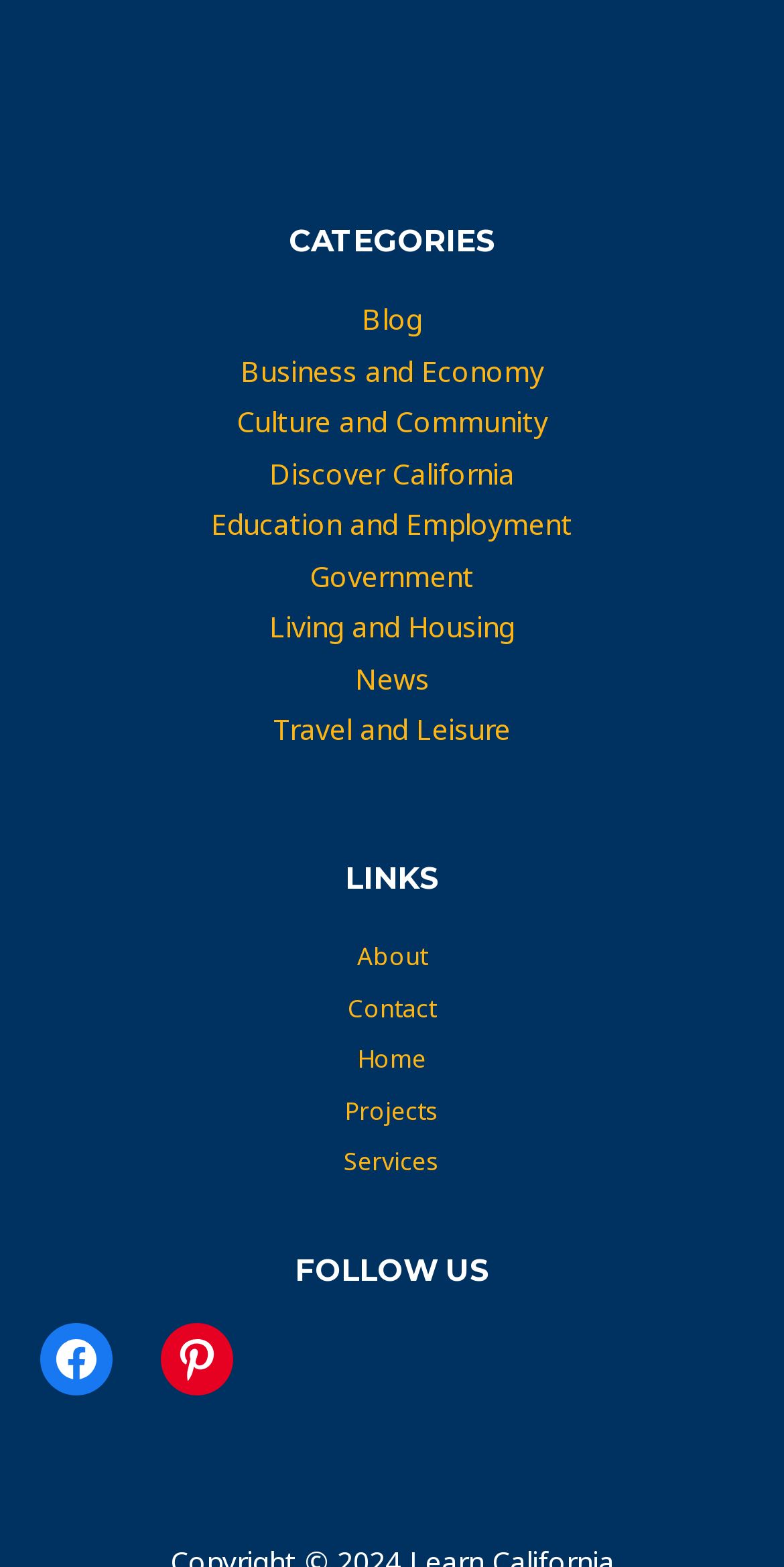Based on the provided description, "Discover California", find the bounding box of the corresponding UI element in the screenshot.

[0.344, 0.289, 0.656, 0.314]